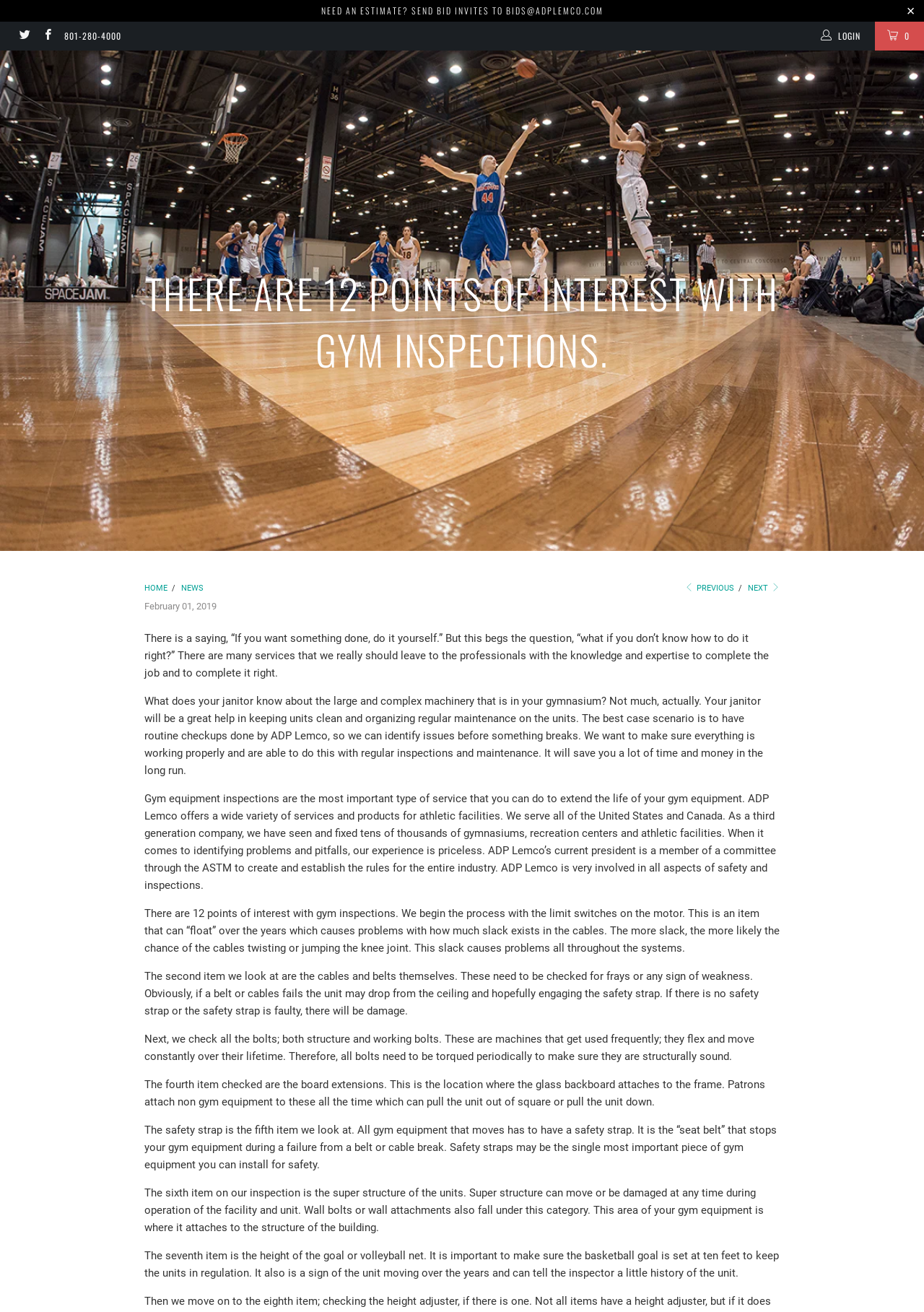What is the company name?
Please give a detailed answer to the question using the information shown in the image.

The company name is obtained from the image element with the text 'ADP Lemco' and also from the link element with the text 'ADP Lemco'.